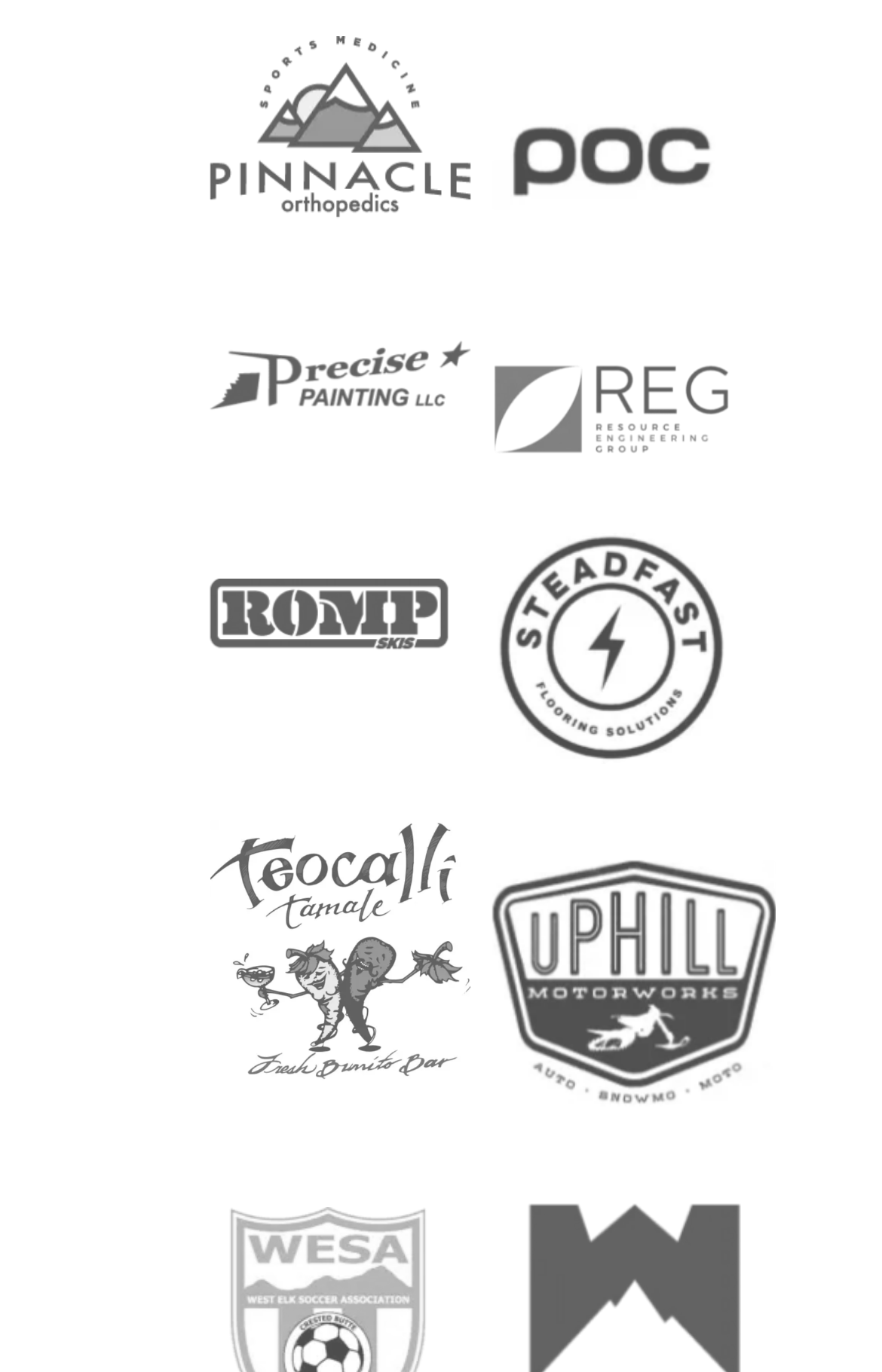Determine the bounding box coordinates of the clickable region to carry out the instruction: "go to Romp Skis".

[0.212, 0.458, 0.532, 0.486]